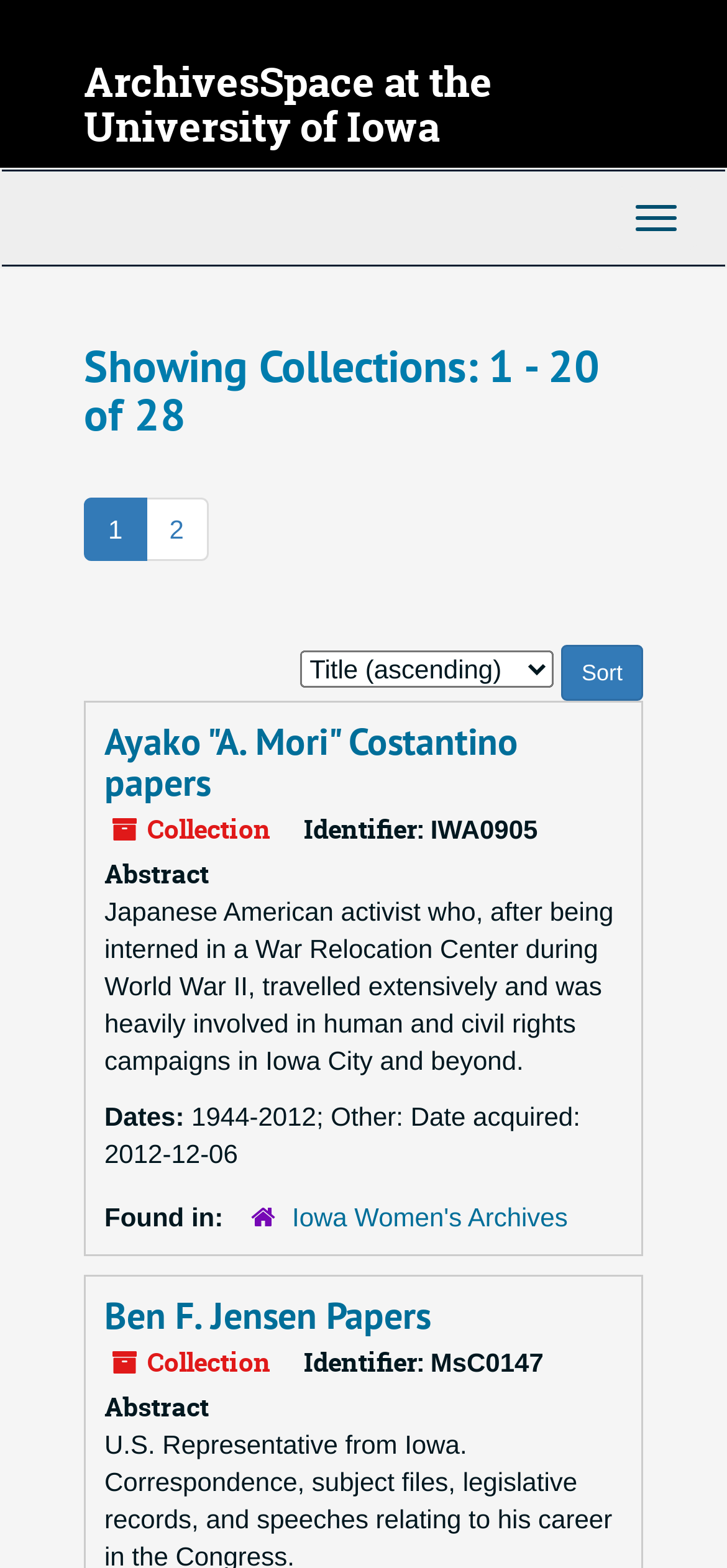Please find the bounding box coordinates of the clickable region needed to complete the following instruction: "Go to the 'Iowa Women's Archives' page". The bounding box coordinates must consist of four float numbers between 0 and 1, i.e., [left, top, right, bottom].

[0.402, 0.766, 0.781, 0.785]